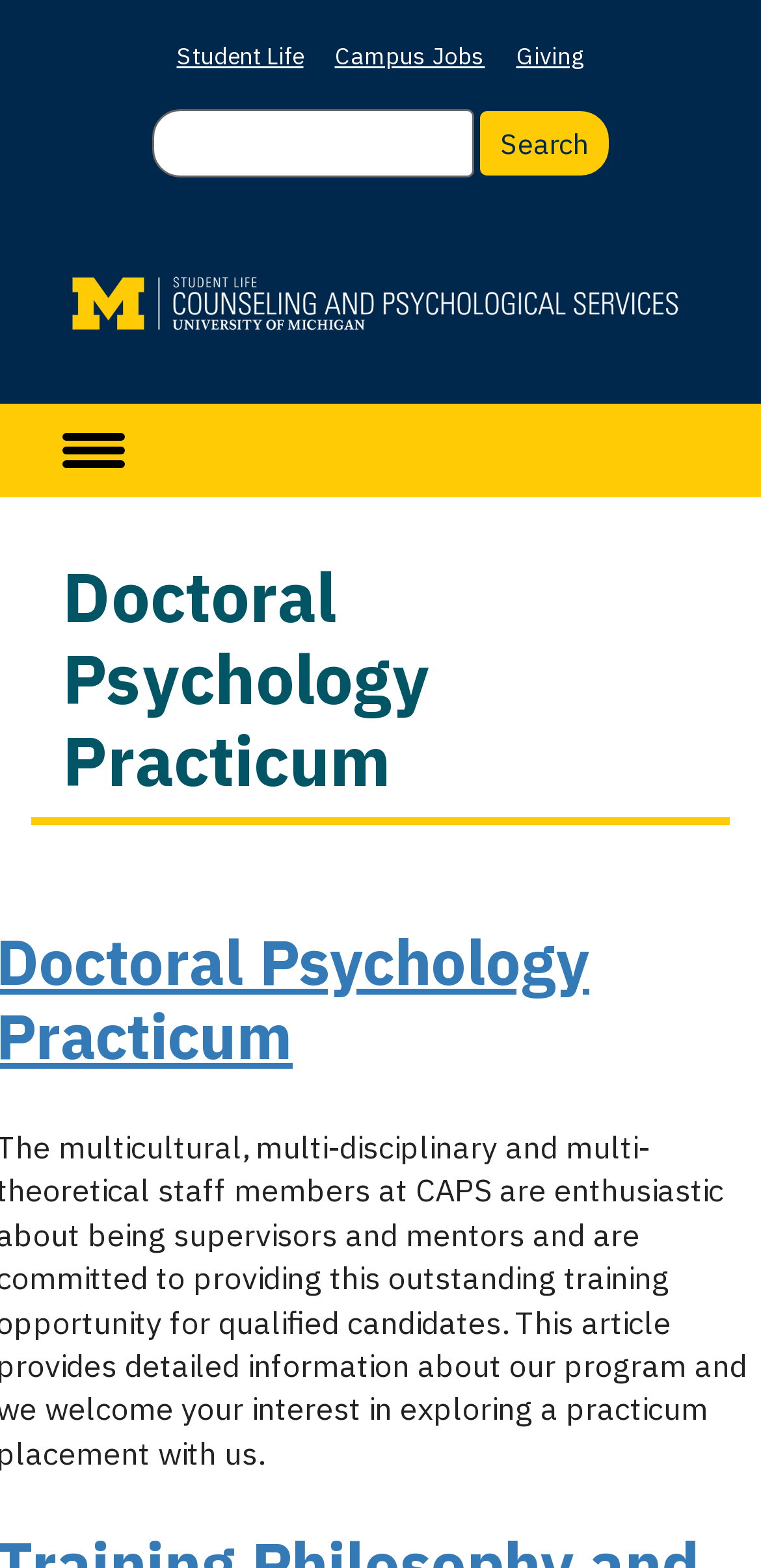Calculate the bounding box coordinates for the UI element based on the following description: "Student Life". Ensure the coordinates are four float numbers between 0 and 1, i.e., [left, top, right, bottom].

[0.232, 0.026, 0.399, 0.045]